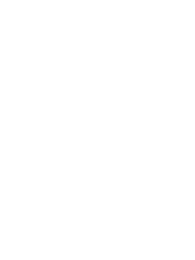Is the program on sale?
Please interpret the details in the image and answer the question thoroughly.

The presence of a 'Sale!' label on the cover of the program suggests that it is currently being offered at a discounted price, making it an attractive option for potential buyers looking for effective dietary solutions.